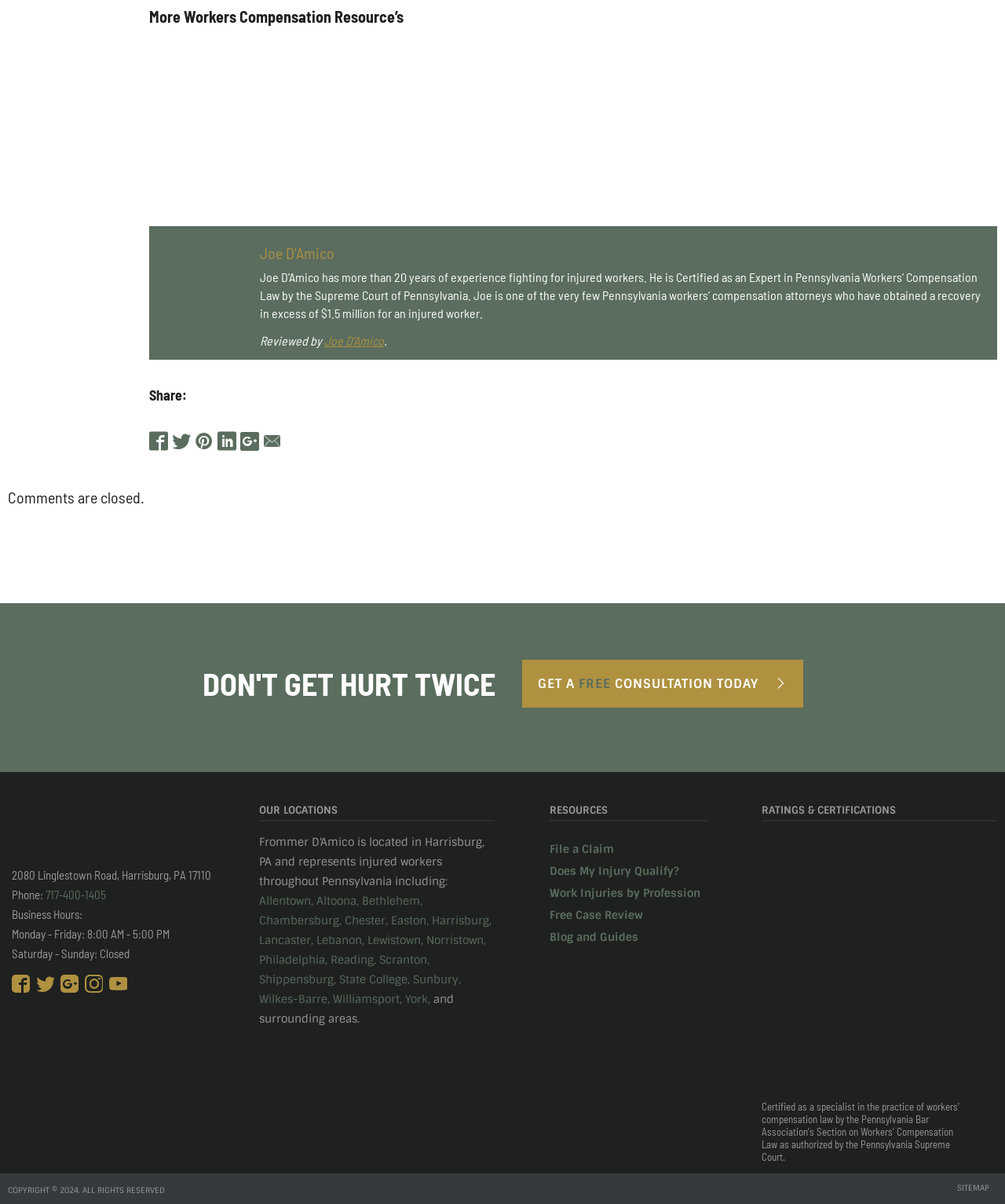What is the purpose of the 'GET A FREE CONSULTATION TODAY' button?
Using the visual information, respond with a single word or phrase.

To get a free consultation